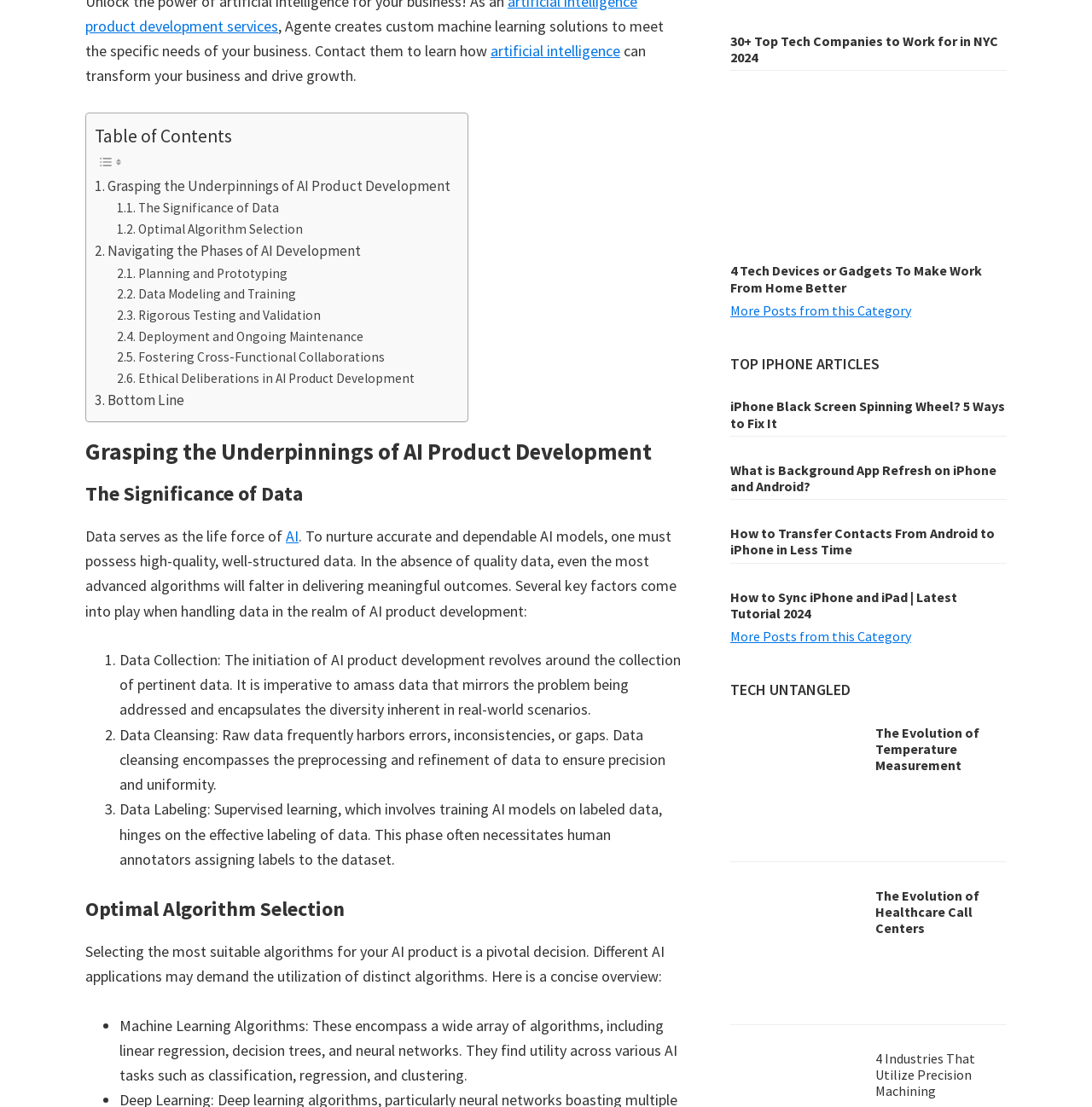Locate the bounding box coordinates of the clickable region necessary to complete the following instruction: "Learn about 'The Significance of Data'". Provide the coordinates in the format of four float numbers between 0 and 1, i.e., [left, top, right, bottom].

[0.107, 0.179, 0.255, 0.198]